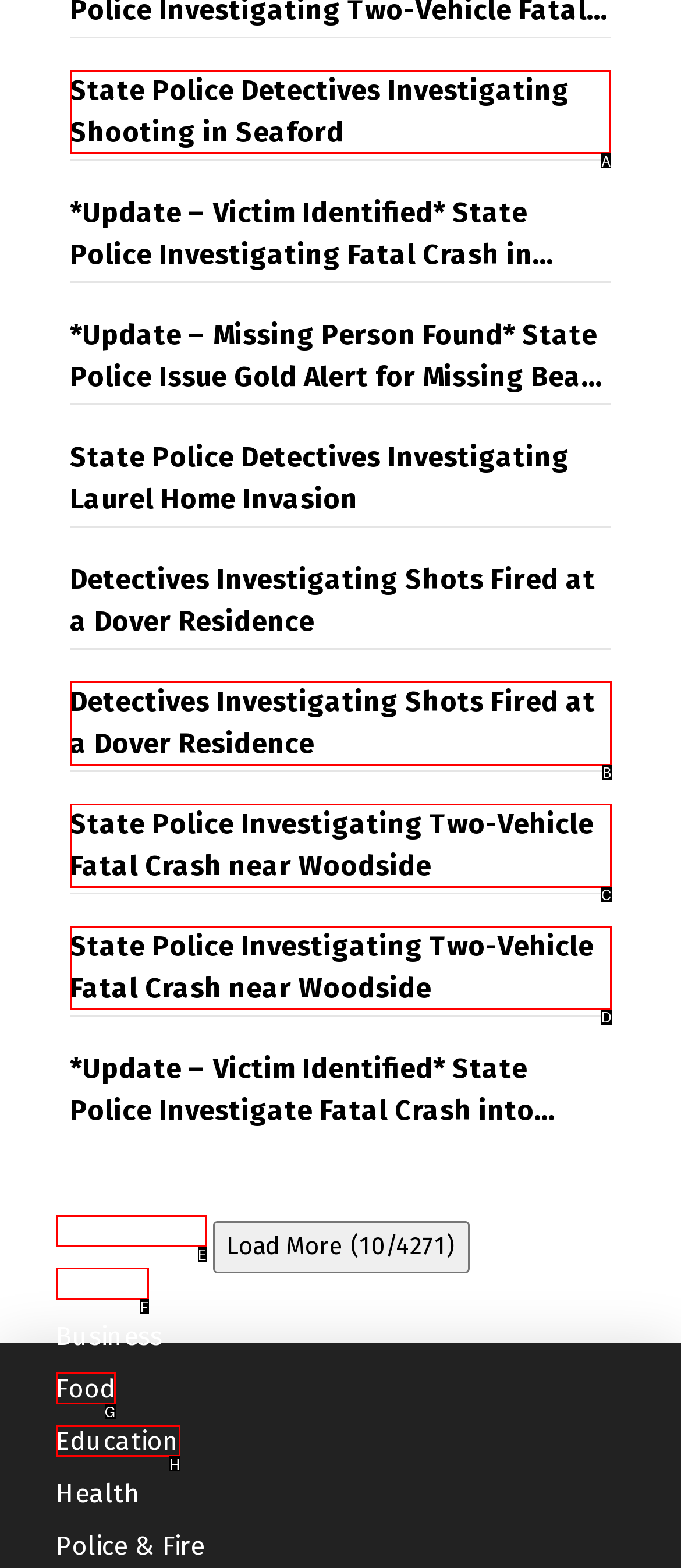Identify the letter of the option to click in order to Read the news about 'State Police Detectives Investigating Shooting in Seaford'. Answer with the letter directly.

A